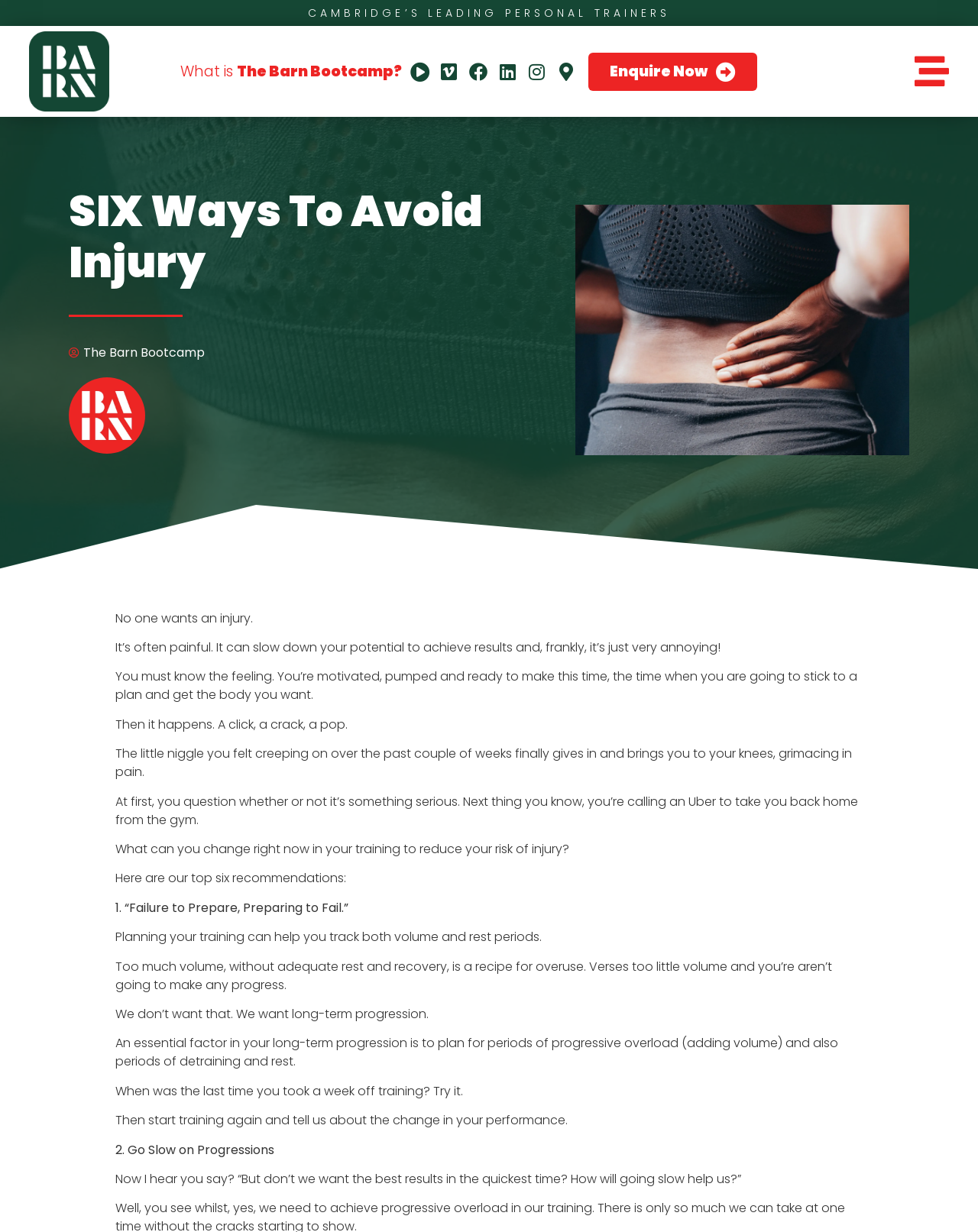Using the provided description: "What is The Barn Bootcamp?", find the bounding box coordinates of the corresponding UI element. The output should be four float numbers between 0 and 1, in the format [left, top, right, bottom].

[0.18, 0.043, 0.444, 0.074]